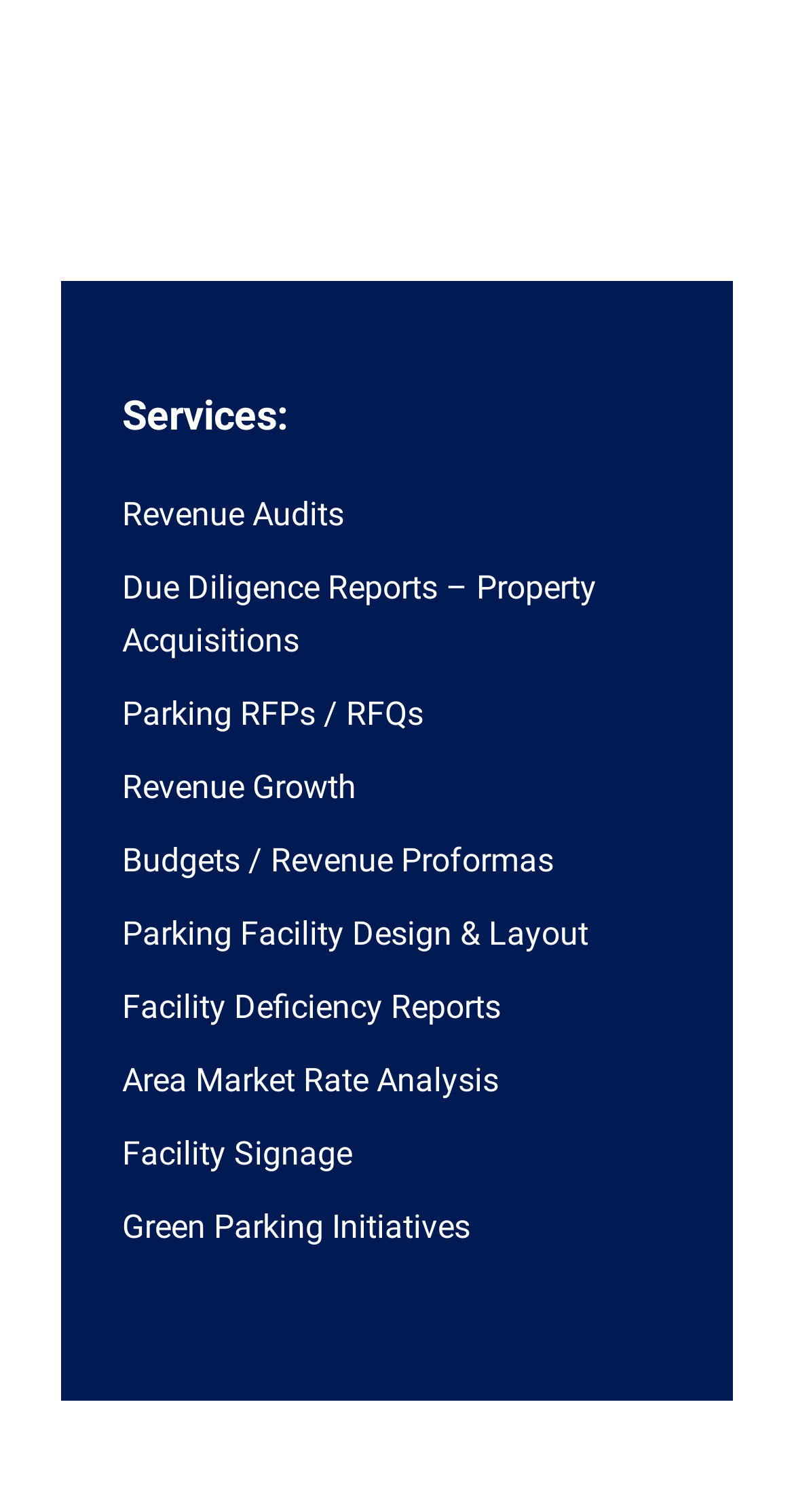How many services are listed?
Look at the screenshot and respond with a single word or phrase.

12